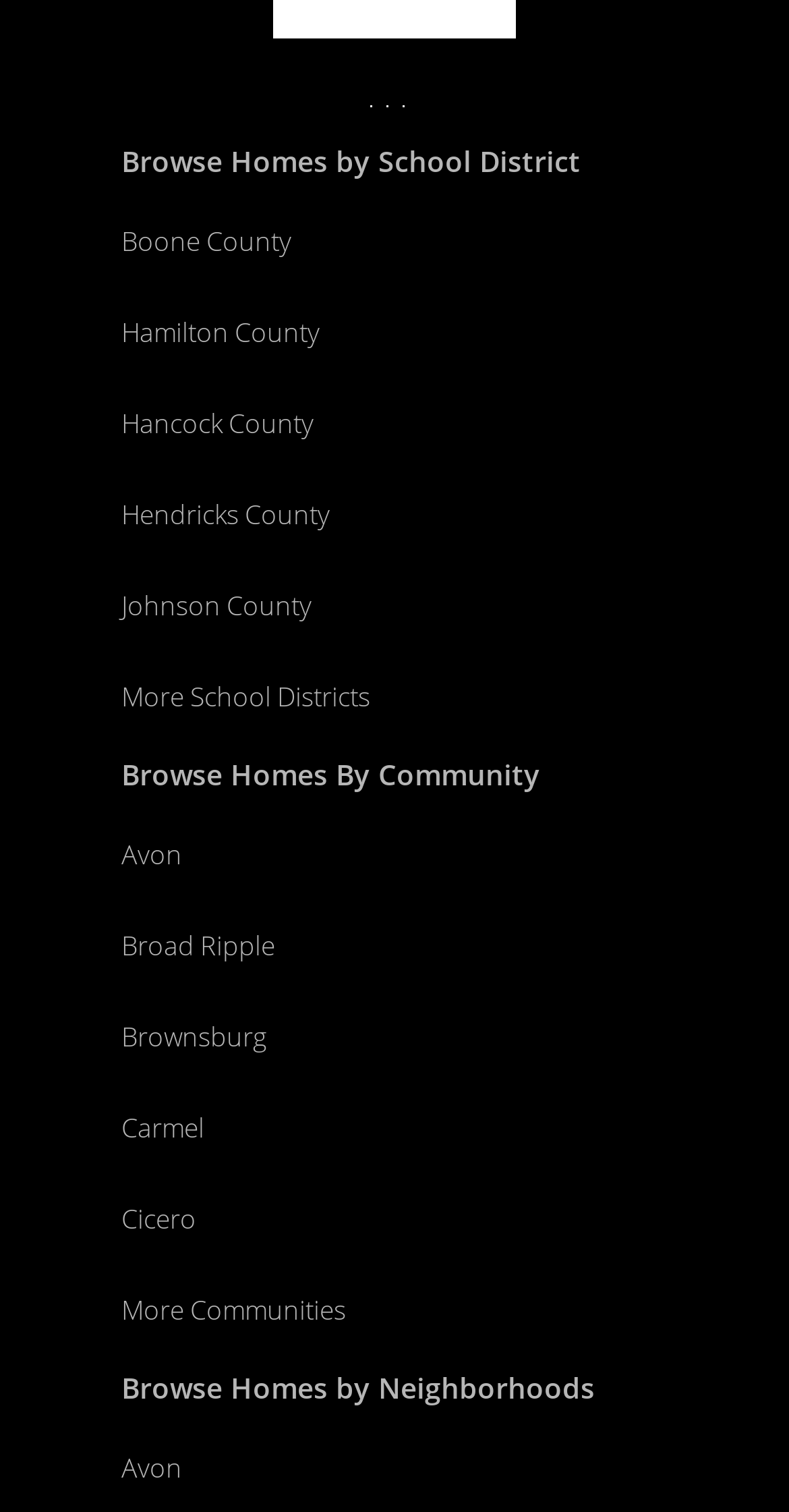Answer this question in one word or a short phrase: What is the first school district listed?

Boone County